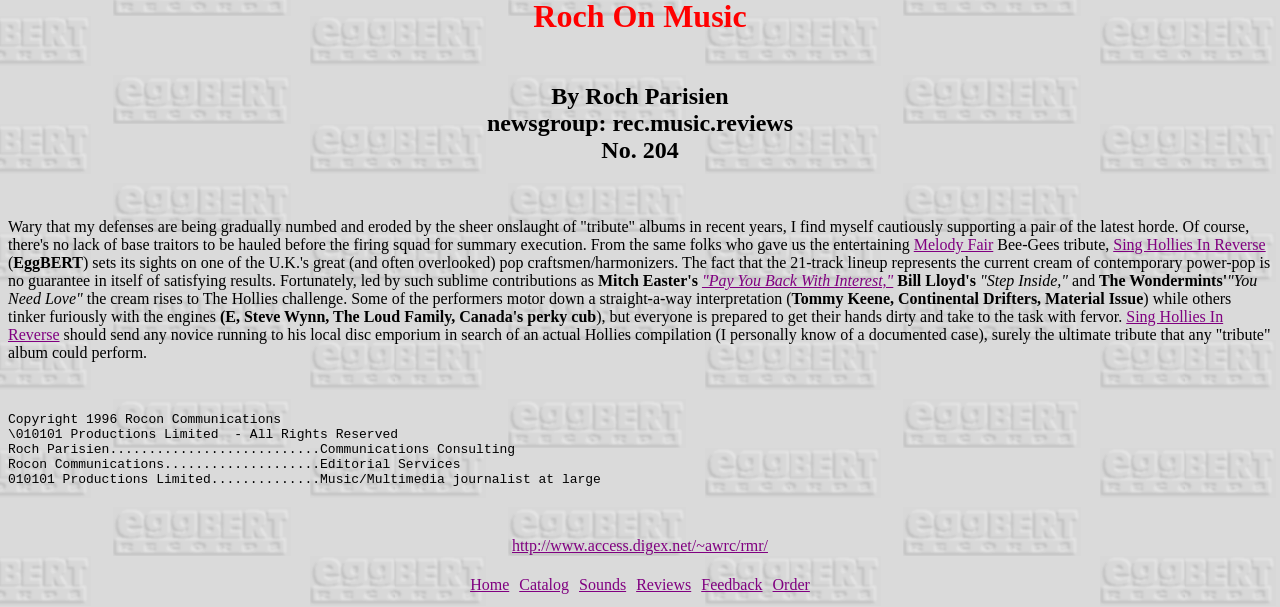Can you find the bounding box coordinates of the area I should click to execute the following instruction: "Visit the homepage"?

[0.367, 0.949, 0.398, 0.977]